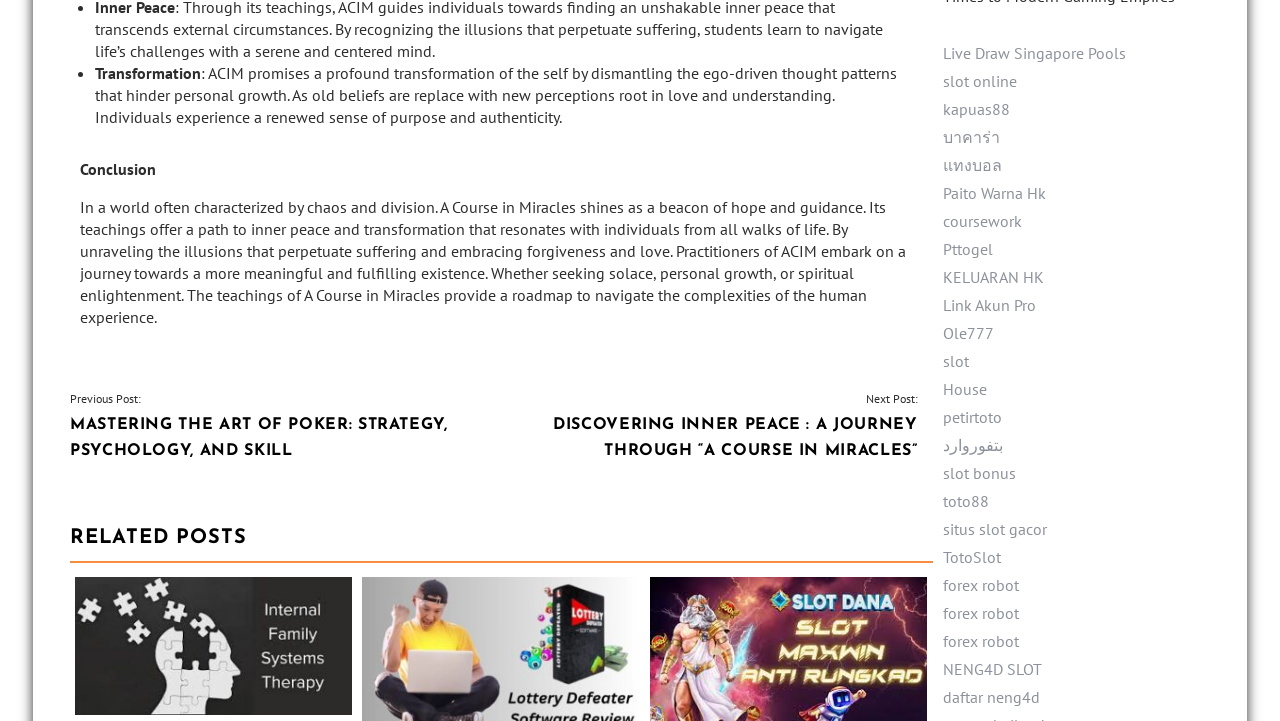Please specify the bounding box coordinates of the clickable section necessary to execute the following command: "Read the blog post 'Famous People from Roseville, California'".

None